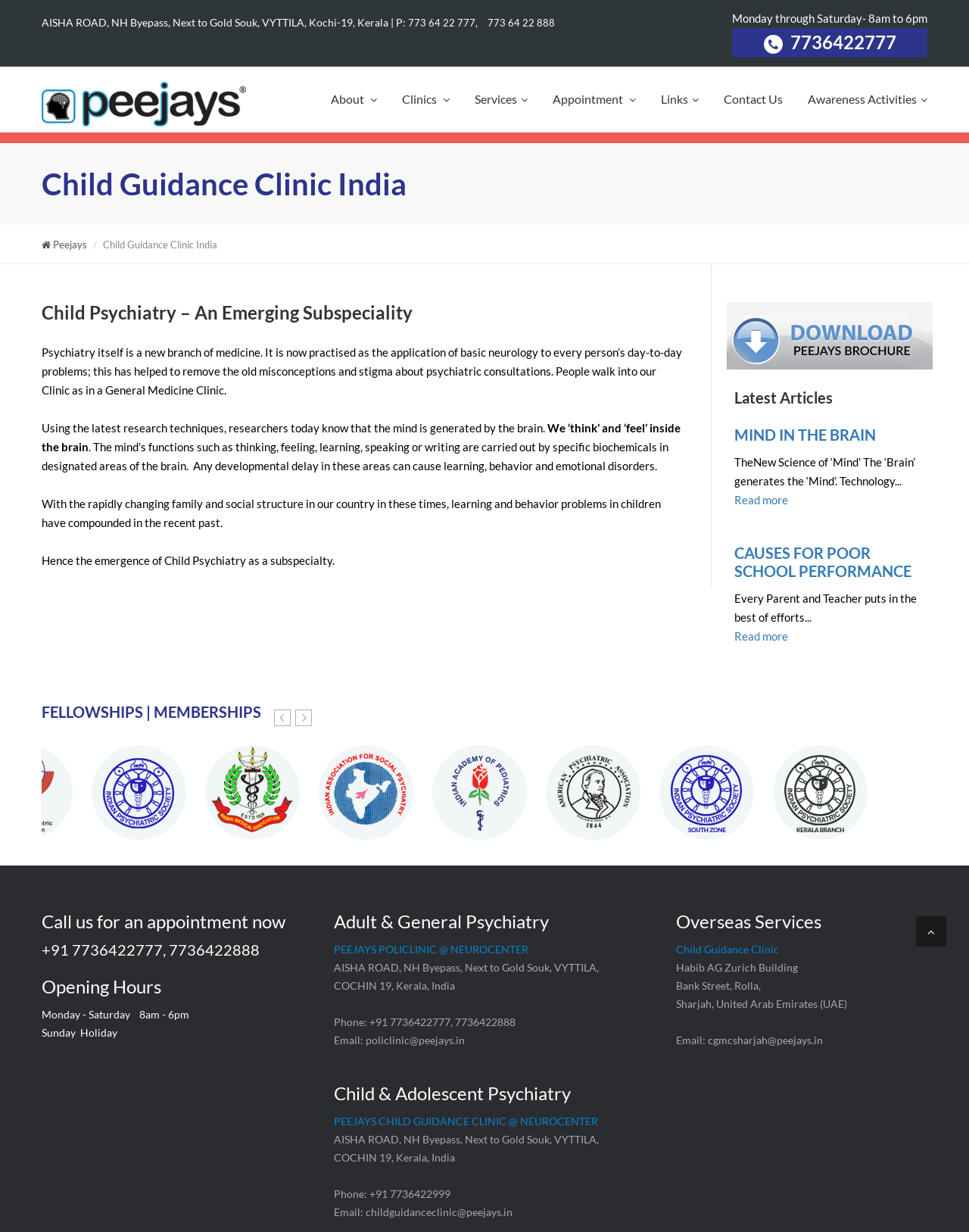Determine the bounding box coordinates of the clickable element to achieve the following action: 'Call the phone number'. Provide the coordinates as four float values between 0 and 1, formatted as [left, top, right, bottom].

[0.043, 0.763, 0.168, 0.778]